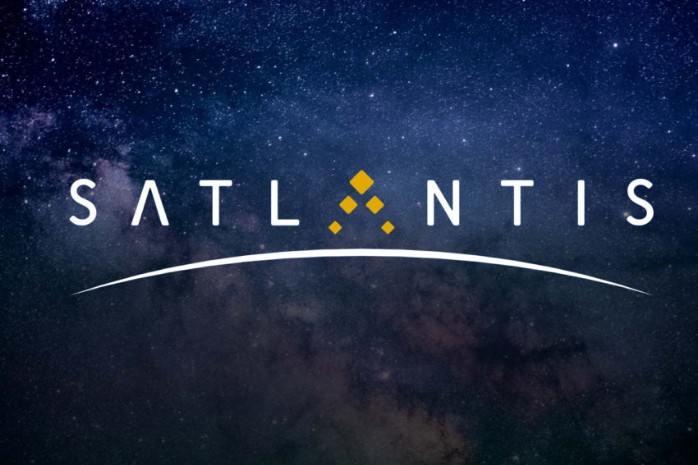Describe every aspect of the image in detail.

The image features the logo of SATLANTIS, a company recognized for its innovative work in the satellite technology sector. The logo is set against a striking cosmic background, which symbolizes the company's focus on space observation and technology. The design combines bold, modern typography with a distinctive arrangement of orange geometric shapes above the name, suggesting advancement and precision. This visual representation aligns with SATLANTIS's strategic emphasis on high-resolution space cameras and its partnerships aimed at enhancing Earth observation capabilities. The logo reflects the company's mission to leverage cutting-edge technology in defense and environmental monitoring.